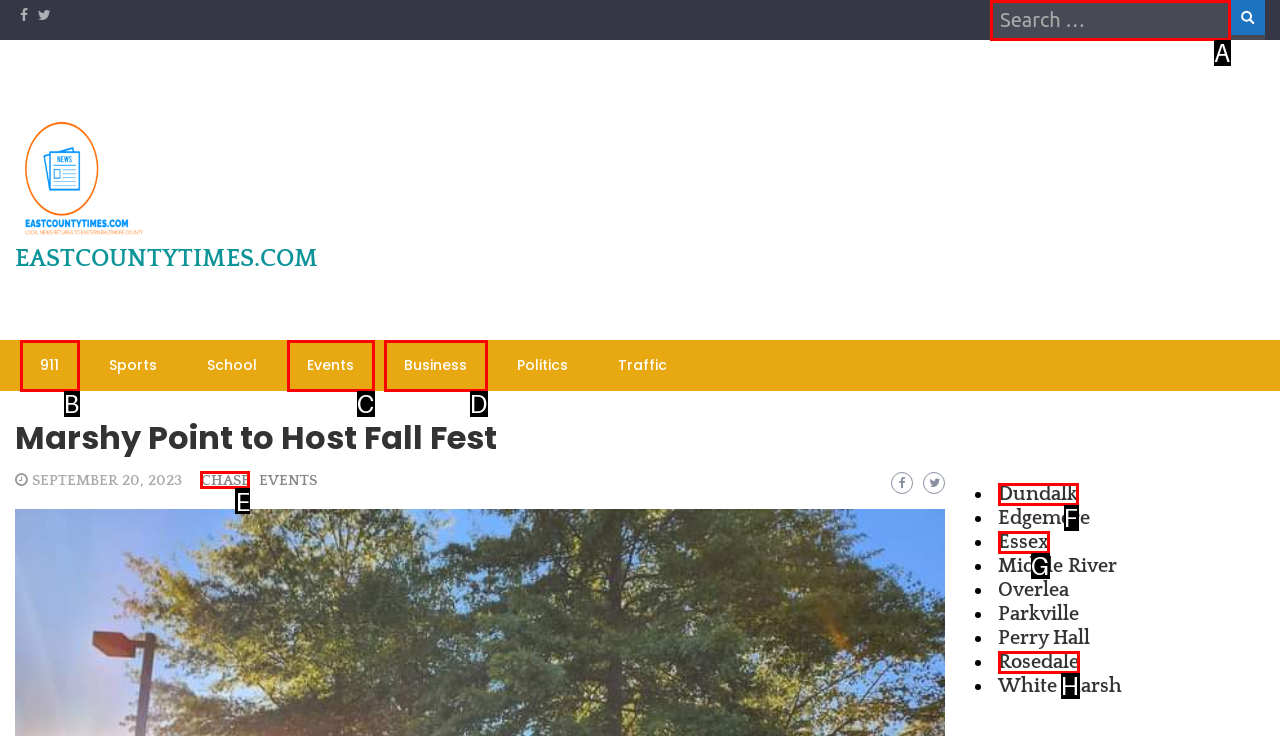Select the HTML element that needs to be clicked to perform the task: Check the latest news. Reply with the letter of the chosen option.

E